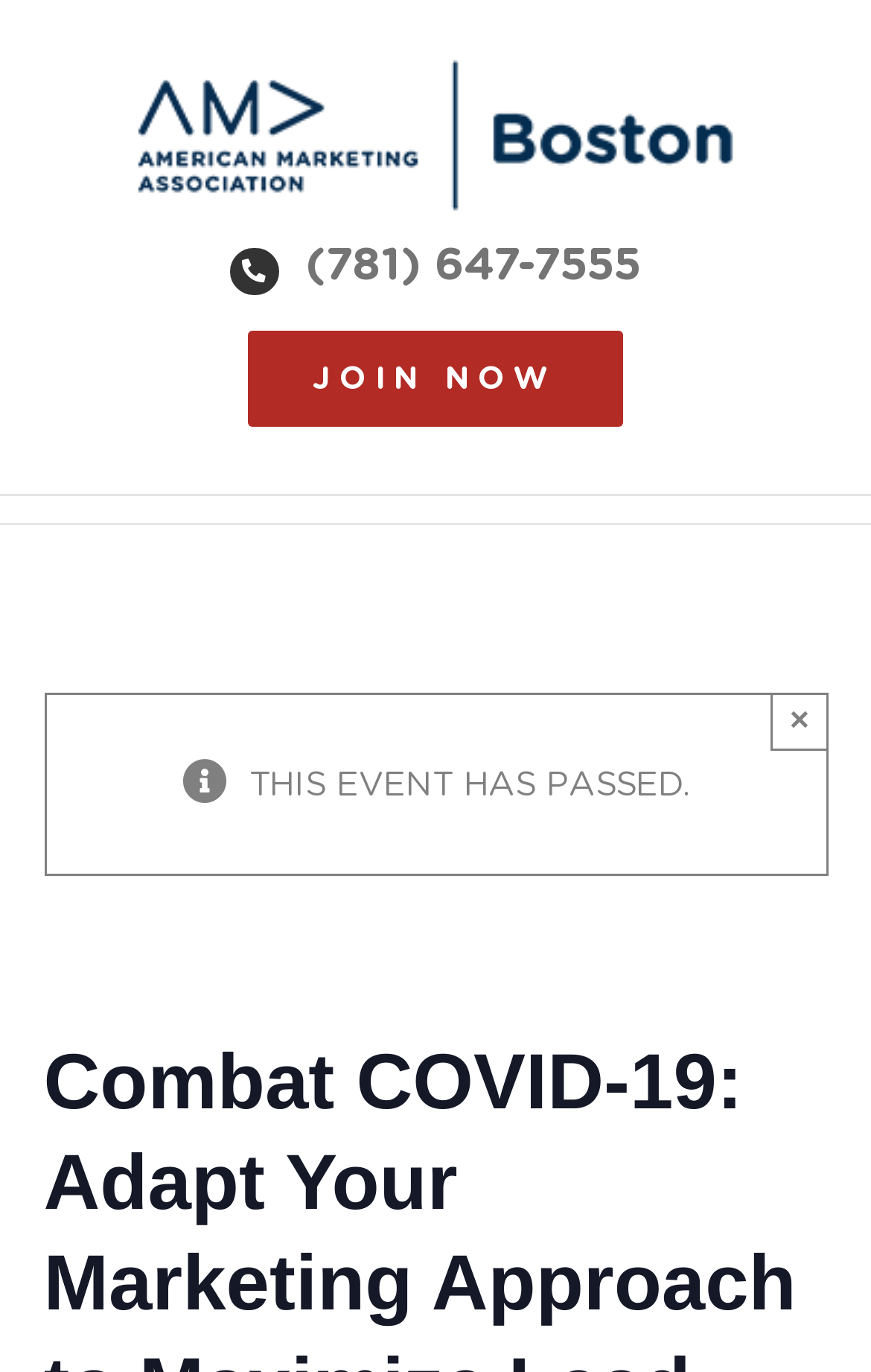Locate the bounding box of the UI element described in the following text: "(781) 647-7555".

[0.35, 0.173, 0.735, 0.212]